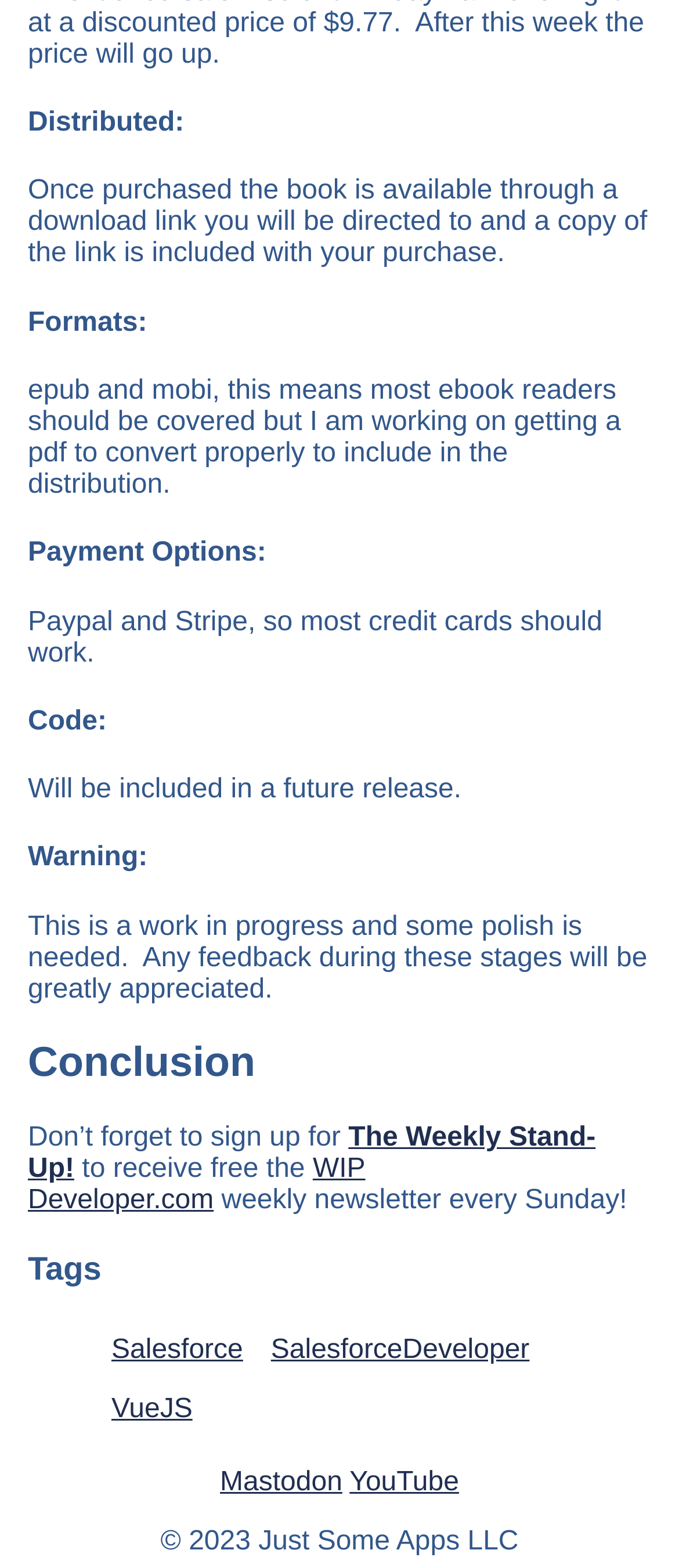What is the warning about the book?
We need a detailed and meticulous answer to the question.

The webpage has a 'Warning:' section that states the book is a work in progress and needs polish, and feedback during these stages would be appreciated.